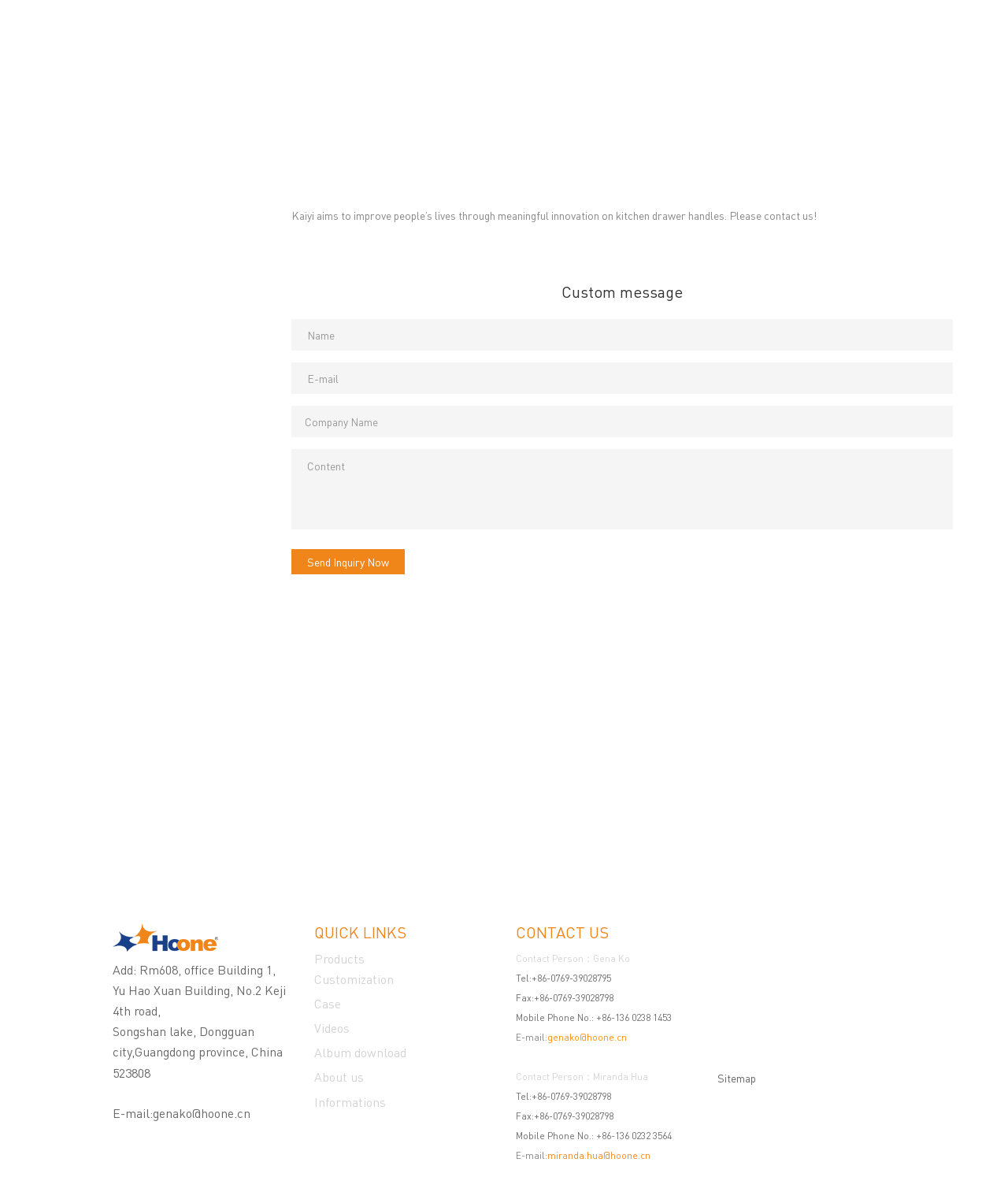What is the required information to send an inquiry?
Give a comprehensive and detailed explanation for the question.

To send an inquiry, the required information includes Name, E-mail, and Content, as indicated by the required attribute in the textbox elements with the labels 'Name', 'E-mail', and 'Content'.